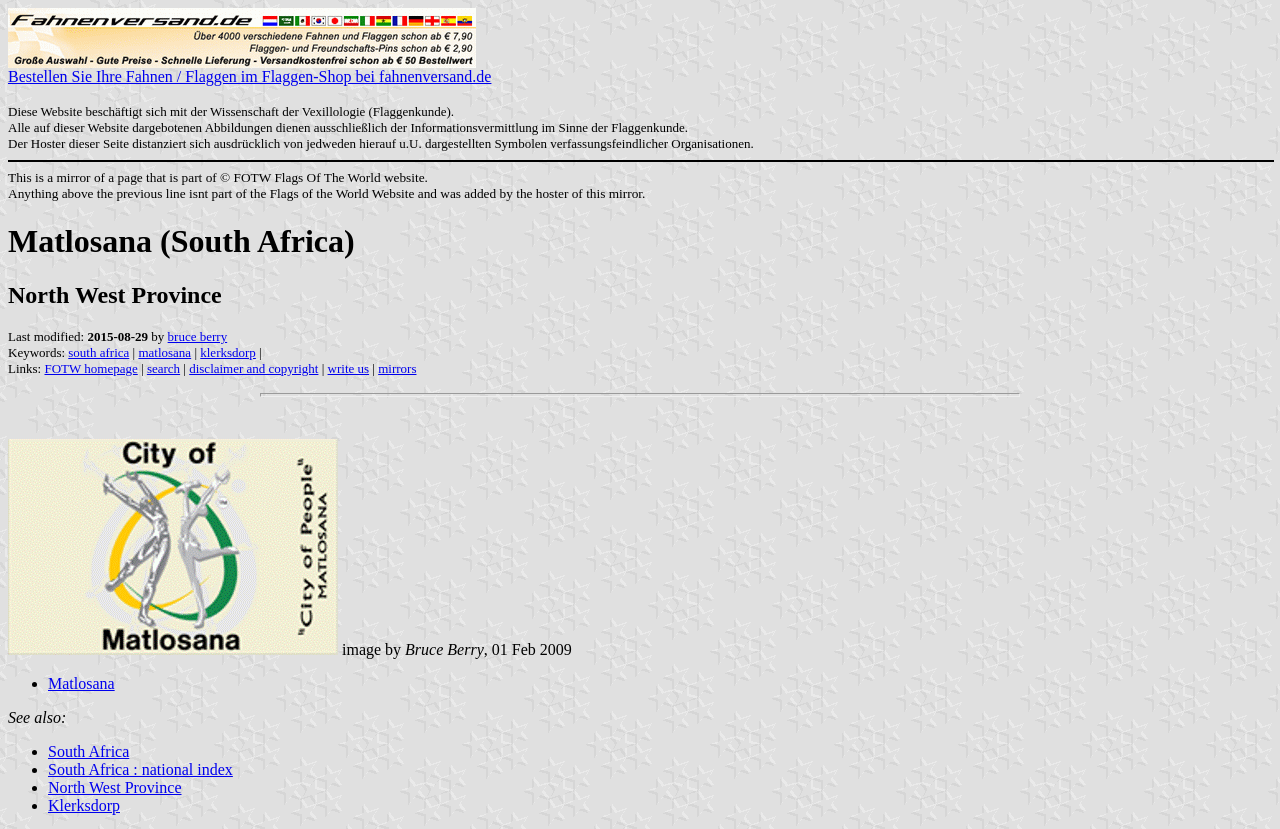What is the name of the city related to Matlosana?
Analyze the image and provide a thorough answer to the question.

I found the answer by looking at the links section, where I found a link to 'Klerksdorp', which suggests that Klerksdorp is a city related to Matlosana.